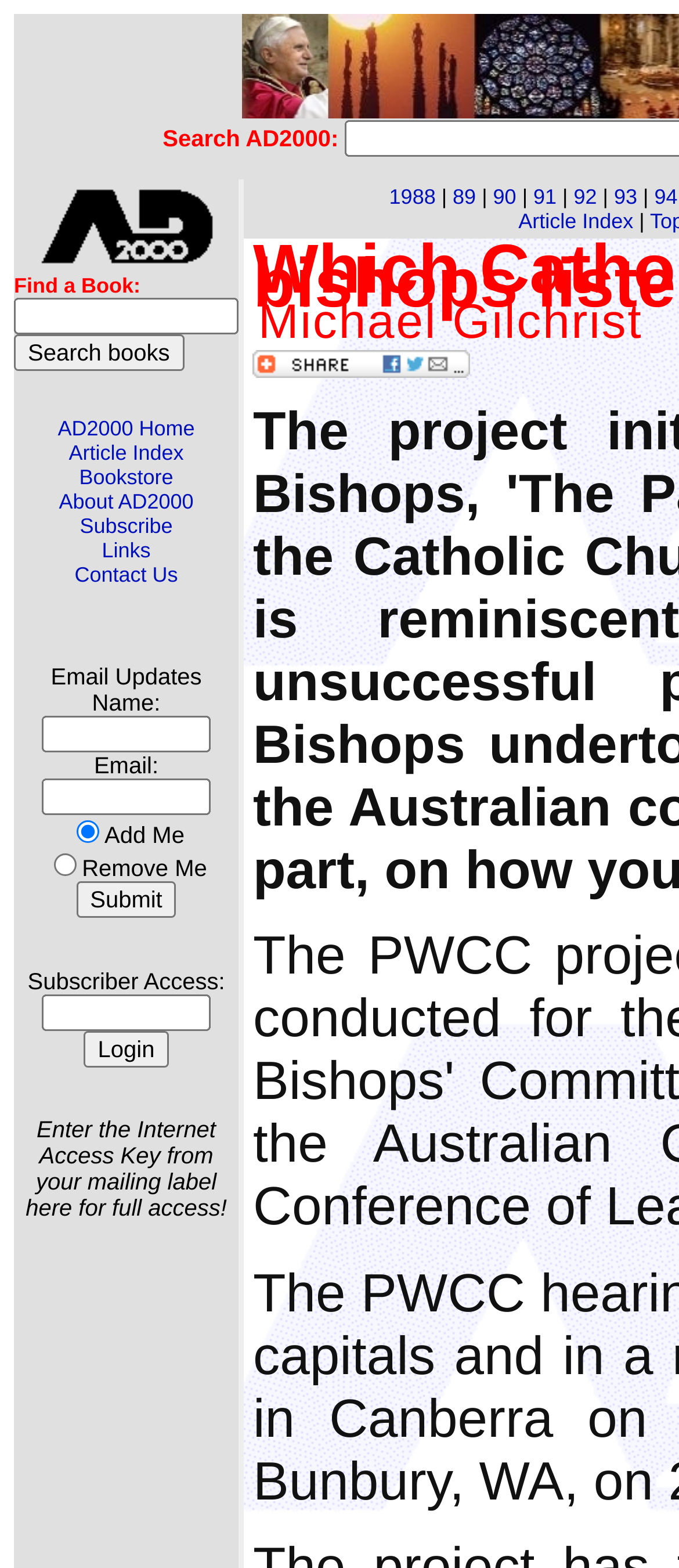Using the element description alt="Bookmark and Share", predict the bounding box coordinates for the UI element. Provide the coordinates in (top-left x, top-left y, bottom-right x, bottom-right y) format with values ranging from 0 to 1.

[0.373, 0.228, 0.693, 0.244]